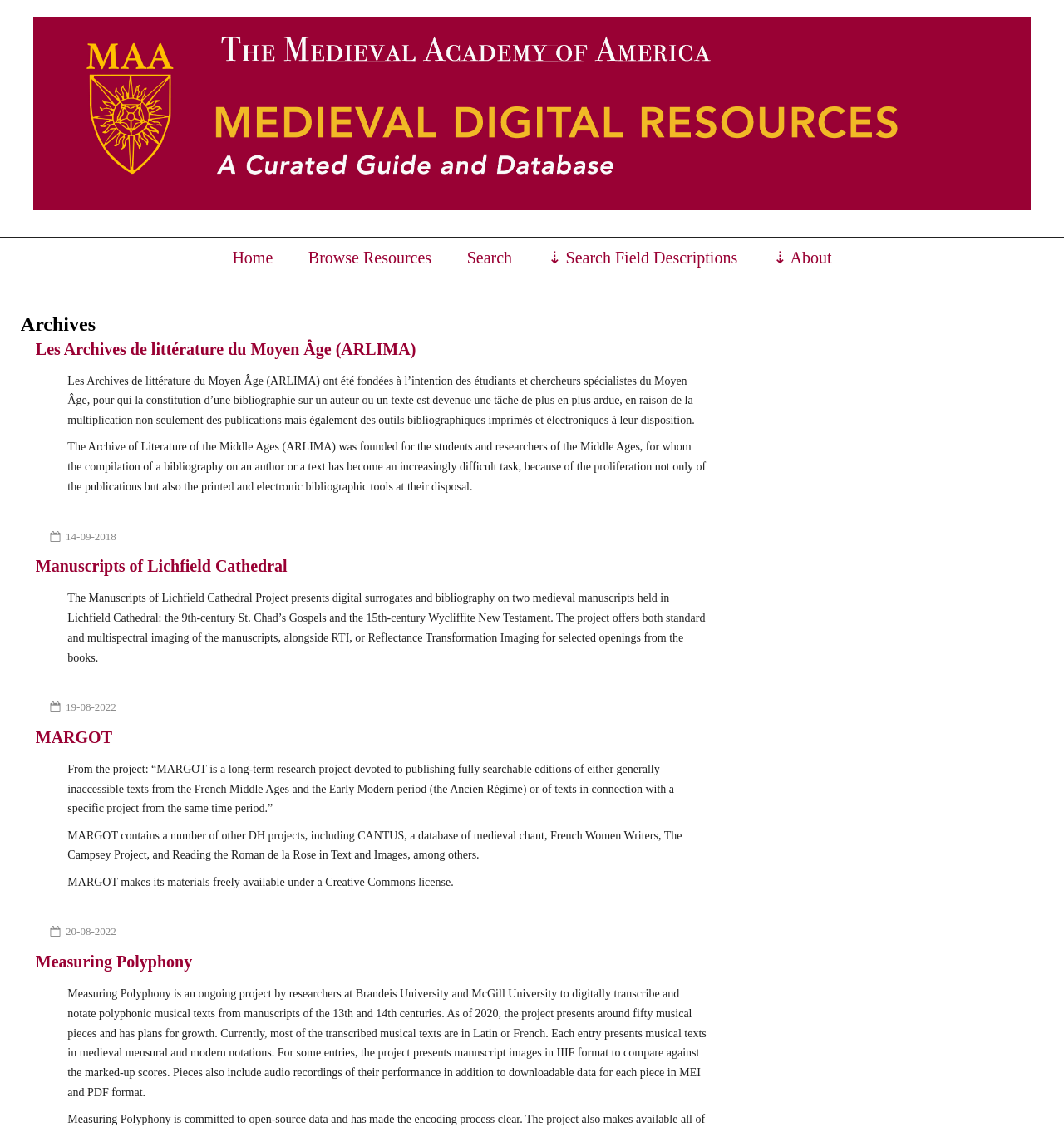From the given element description: "alt="Medieval Digital Resources"", find the bounding box for the UI element. Provide the coordinates as four float numbers between 0 and 1, in the order [left, top, right, bottom].

[0.031, 0.195, 0.969, 0.203]